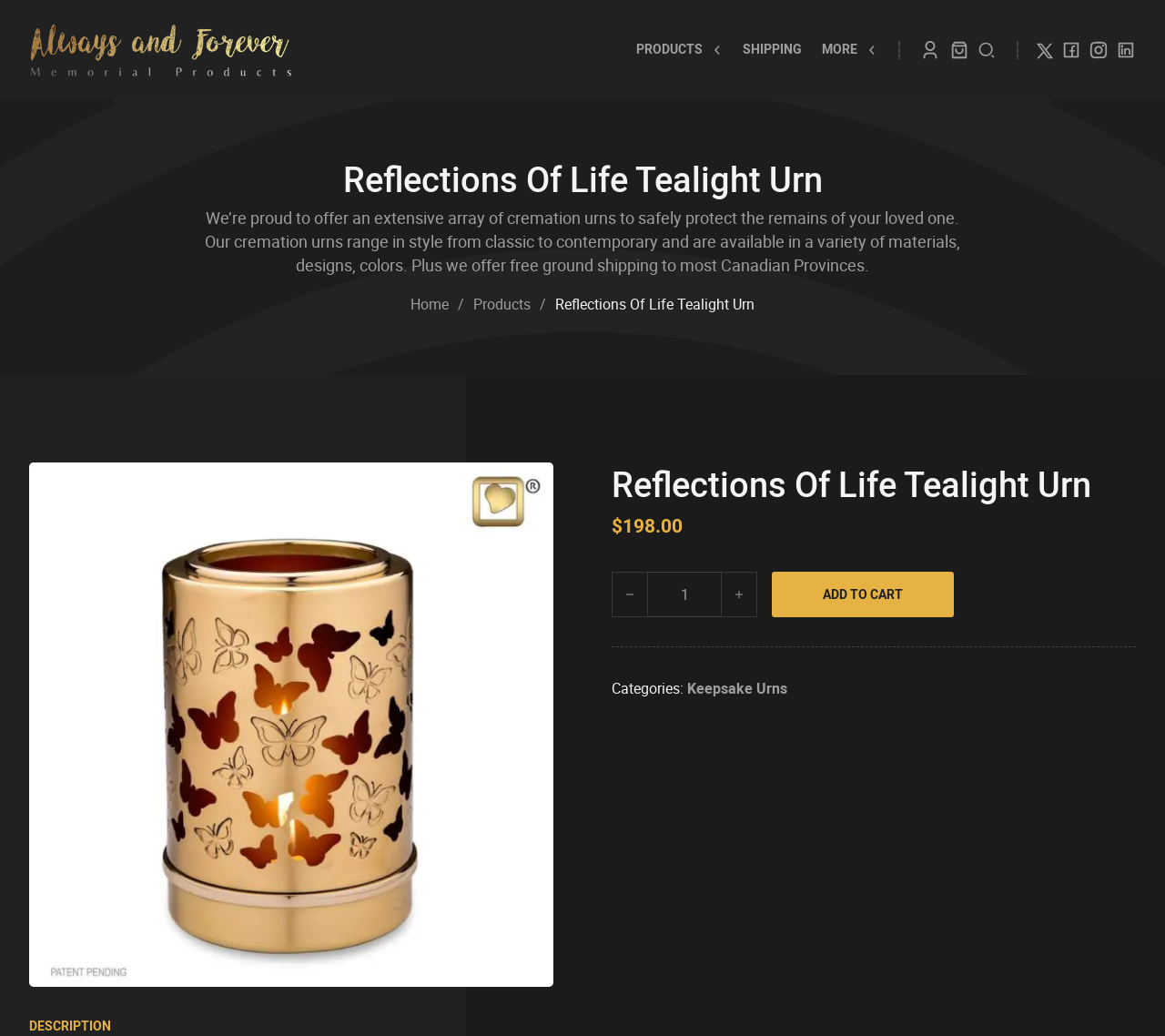Give a detailed account of the webpage's layout and content.

This webpage is about a memorial tealight urn collection, specifically the "Reflections Of Life Tealight Urn". At the top left, there is a navigation menu with links to "Memoial Products", "Shipping", "My Account", and a mini cart. On the top right, there are social media links to Twitter, Facebook, Instagram, and LinkedIn.

Below the navigation menu, there is a heading that reads "Reflections Of Life Tealight Urn" followed by a paragraph of text that describes the cremation urns offered by the website. The text explains that the website offers a wide range of cremation urns in different styles, materials, and colors, and that they provide free ground shipping to most Canadian provinces.

To the right of the paragraph, there is a breadcrumb navigation that shows the path "Home > Products > Reflections Of Life Tealight Urn". Below the breadcrumb navigation, there is a large image of the "Reflections Of Life Tealight Urn" with a heading that reads "Reflections Of Life Tealight Urn" and a price of $198.00. There is also a quantity selector and an "ADD TO CART" button.

Below the product information, there is a section that lists the categories, including "Keepsake Urns". At the very bottom of the page, there is a link to "DESCRIPTION".